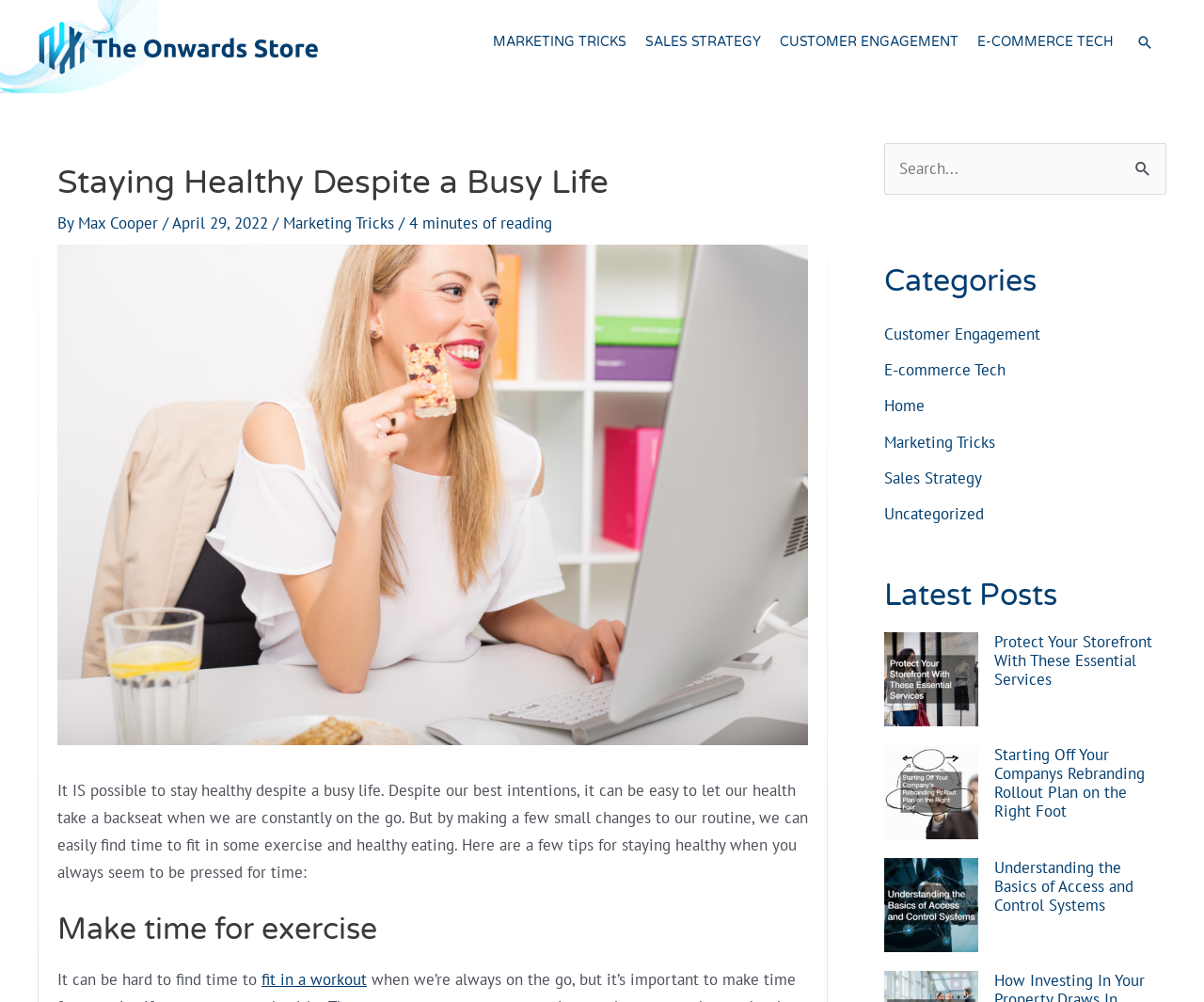Refer to the image and answer the question with as much detail as possible: What is the purpose of the search bar?

The purpose of the search bar can be inferred by its location and label, which says 'Search for:'.